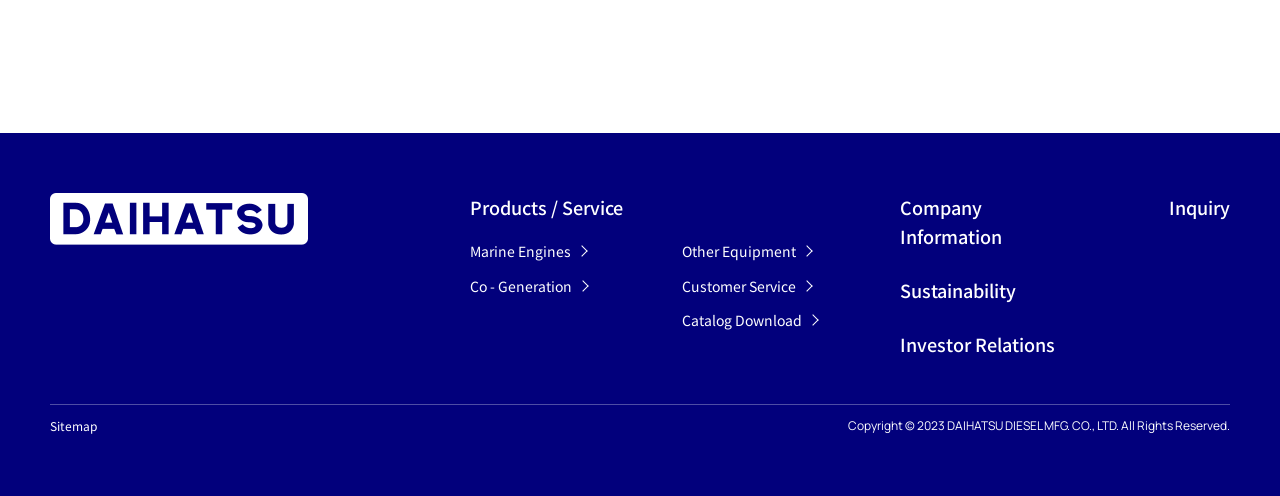Select the bounding box coordinates of the element I need to click to carry out the following instruction: "go to sitemap".

[0.039, 0.836, 0.076, 0.879]